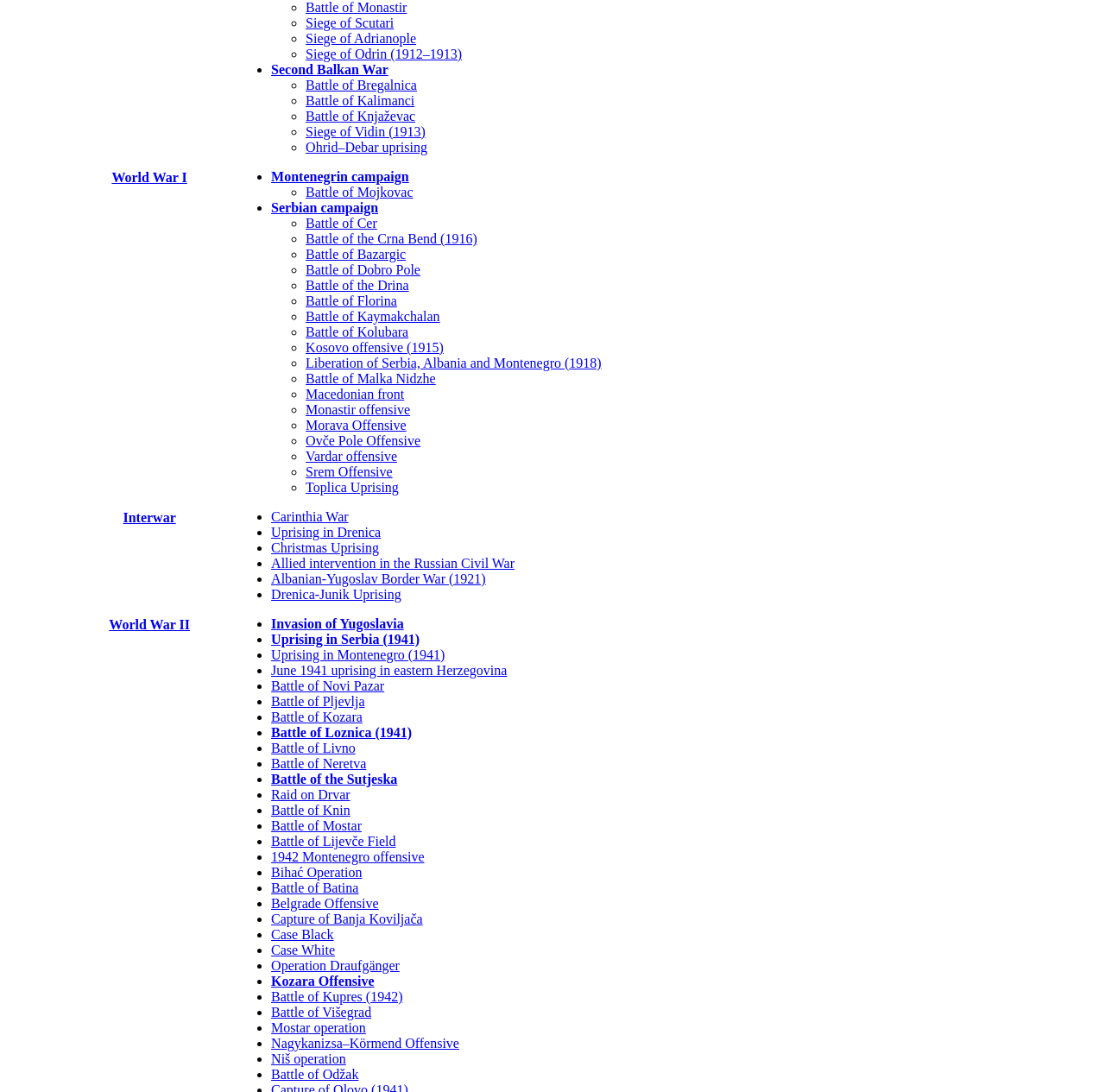Identify the coordinates of the bounding box for the element that must be clicked to accomplish the instruction: "Learn about Carinthia War".

[0.245, 0.466, 0.315, 0.48]